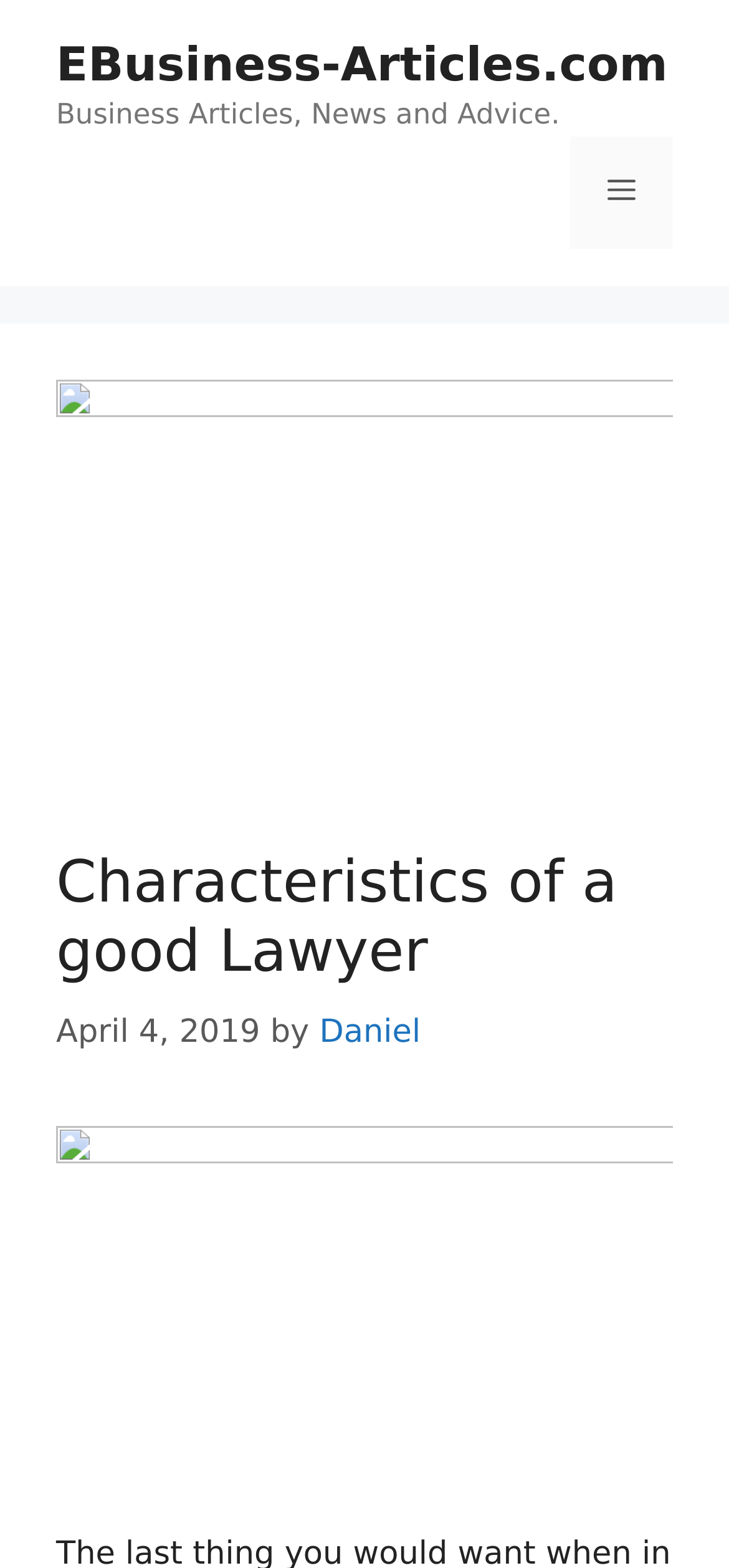What is the topic of the current article?
Refer to the image and give a detailed answer to the question.

I determined the topic of the current article by looking at the main heading of the webpage, which is 'Characteristics of a good Lawyer'.